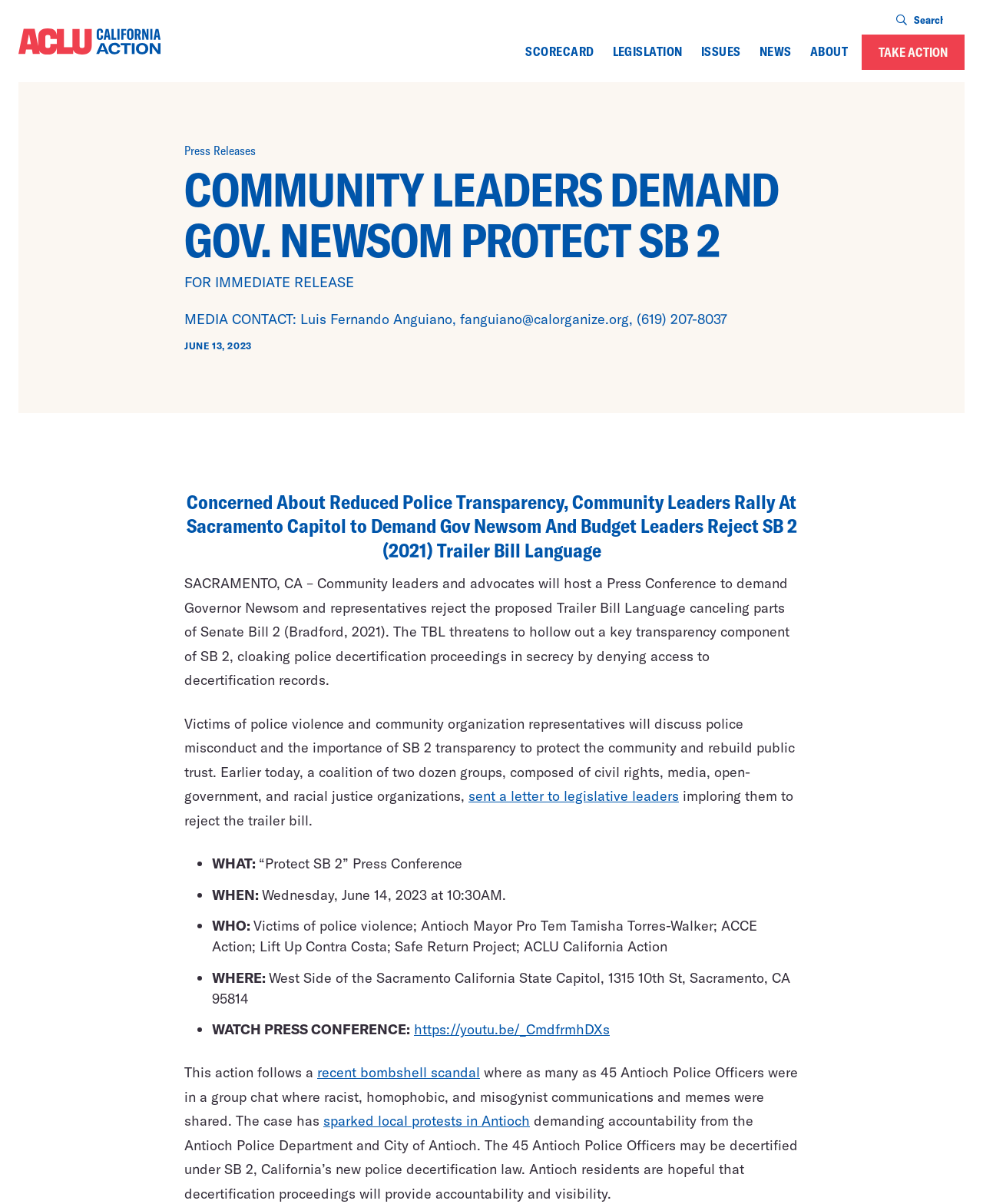Use a single word or phrase to respond to the question:
Who is the mayor pro tem mentioned in the article?

Tamisha Torres-Walker